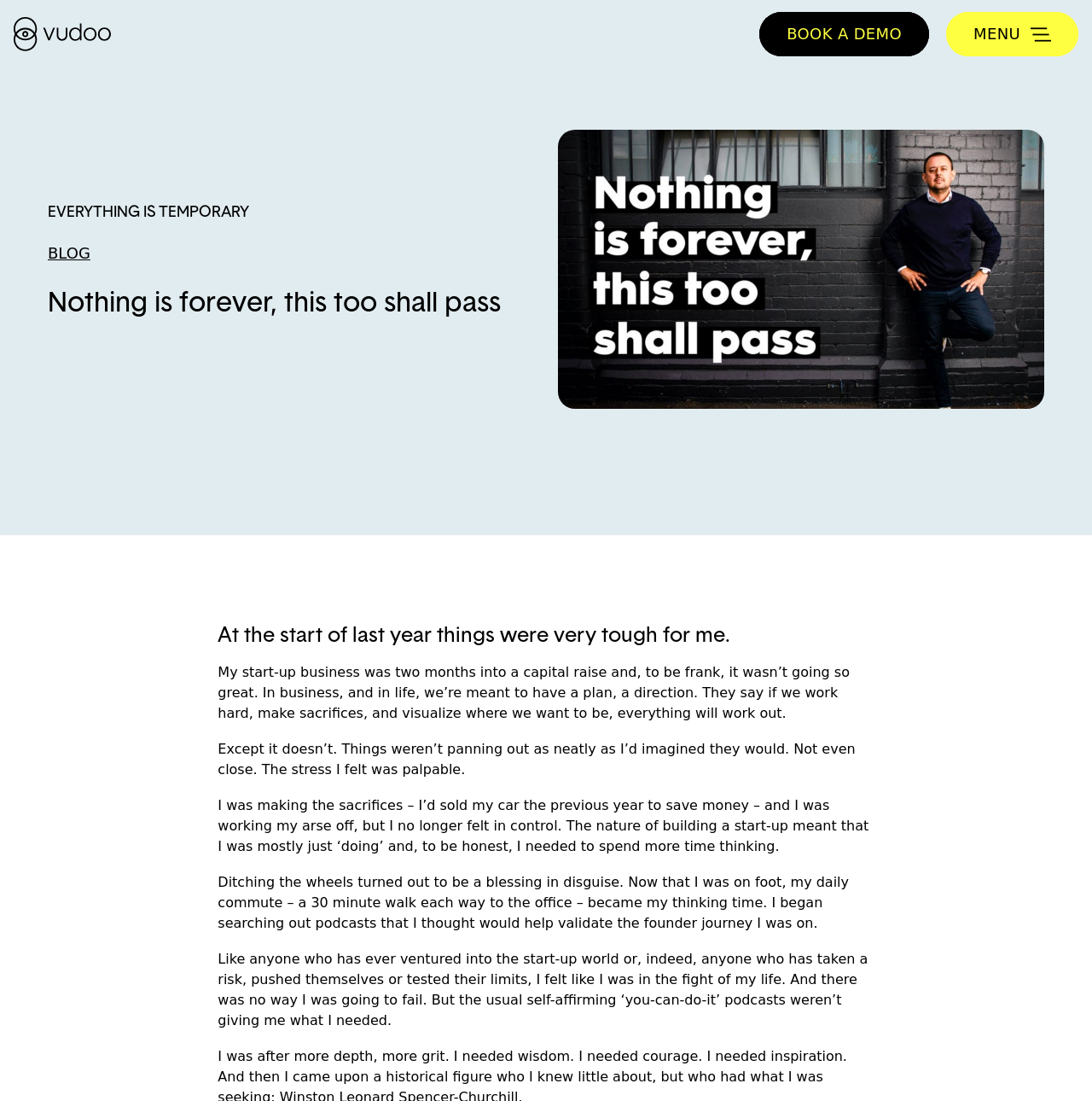Please answer the following question using a single word or phrase: 
How long is the author's daily commute?

30 minutes